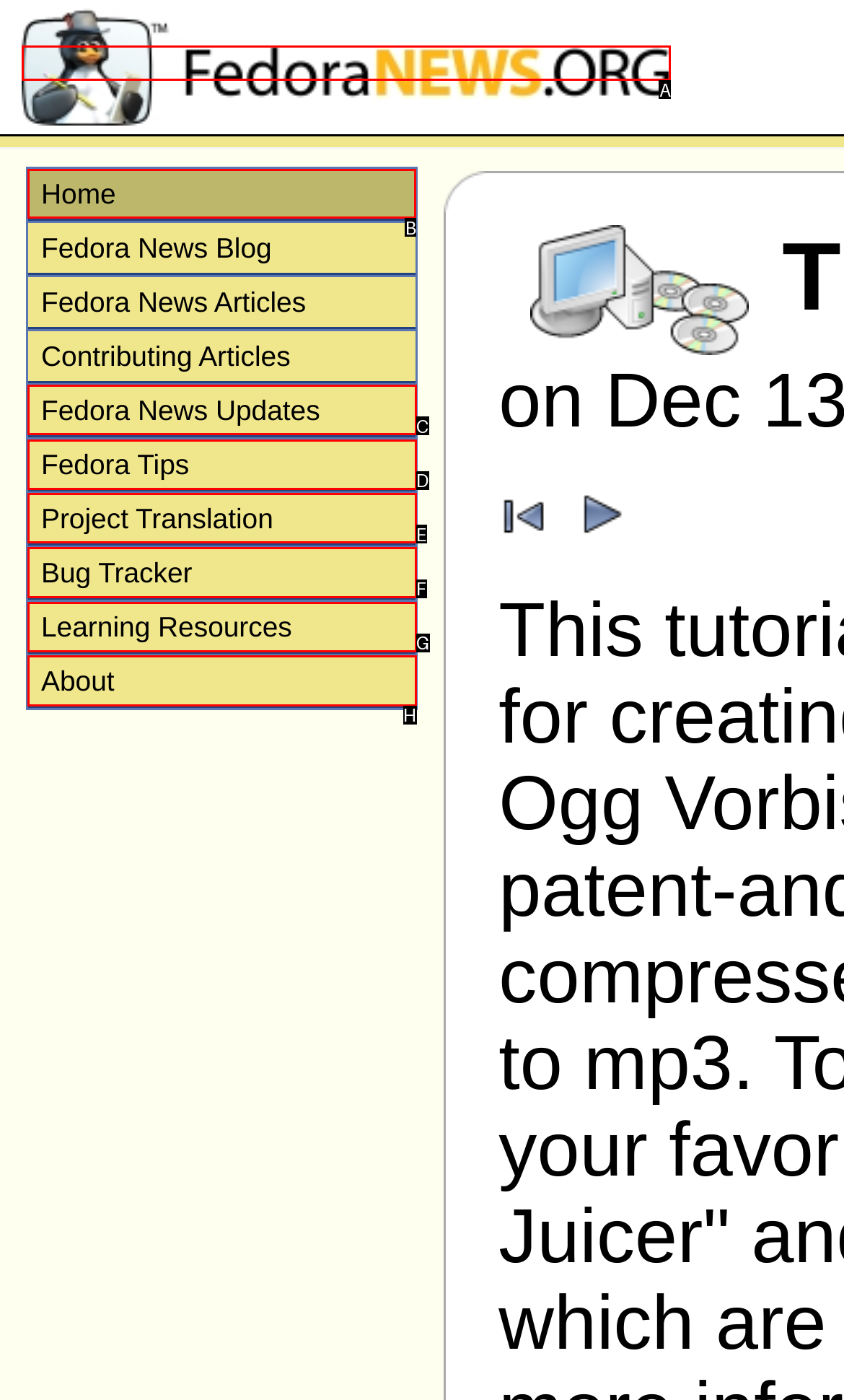Based on the choices marked in the screenshot, which letter represents the correct UI element to perform the task: go to home page?

B